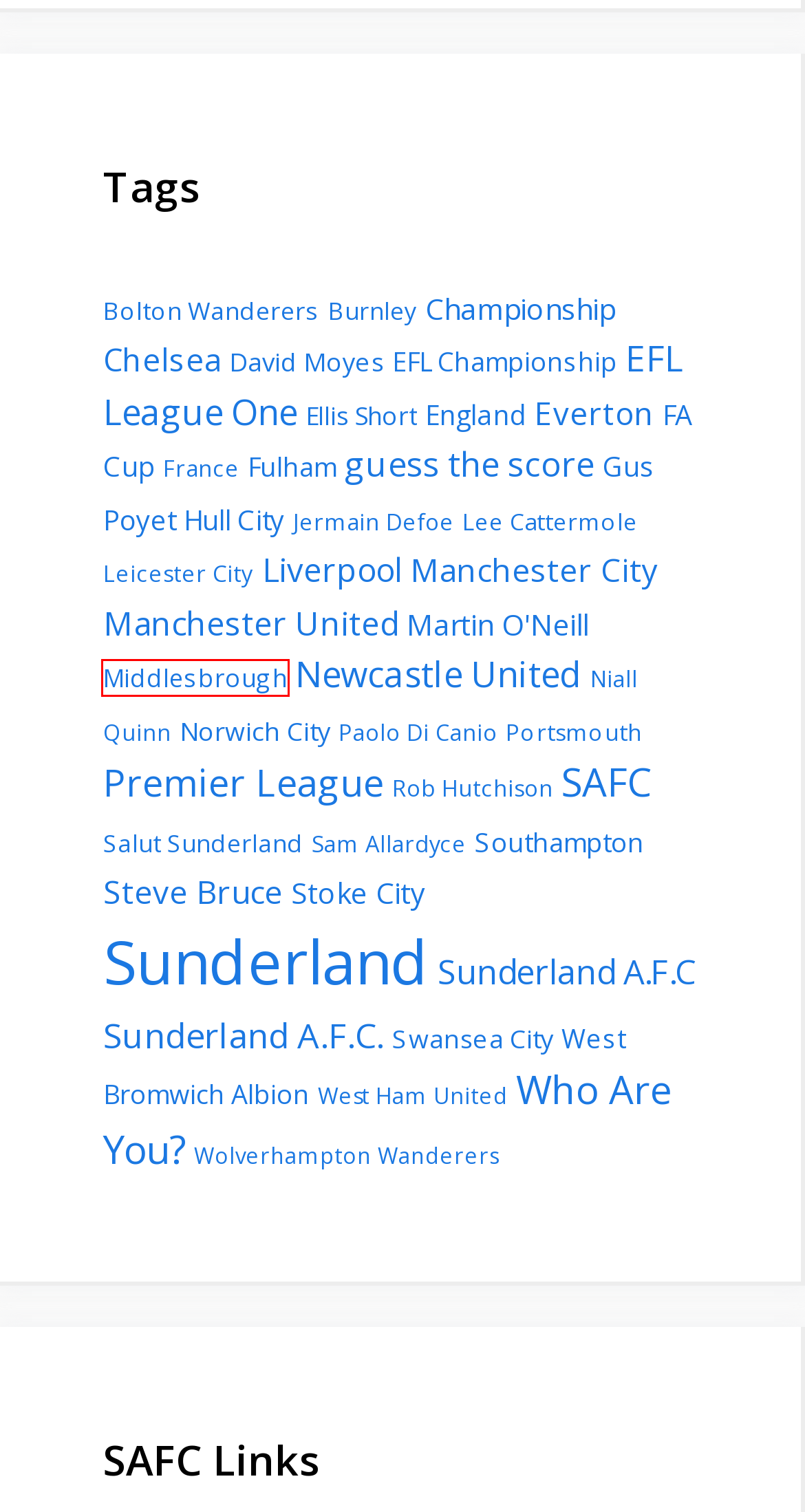You have a screenshot of a webpage with a red bounding box around a UI element. Determine which webpage description best matches the new webpage that results from clicking the element in the bounding box. Here are the candidates:
A. Sam Allardyce - SAFC Blog
B. Leicester City - SAFC Blog
C. Middlesbrough - SAFC Blog
D. Lee Cattermole - SAFC Blog
E. Hull City - SAFC Blog
F. West Ham United - SAFC Blog
G. Newcastle United - SAFC Blog
H. Gus Poyet - SAFC Blog

C